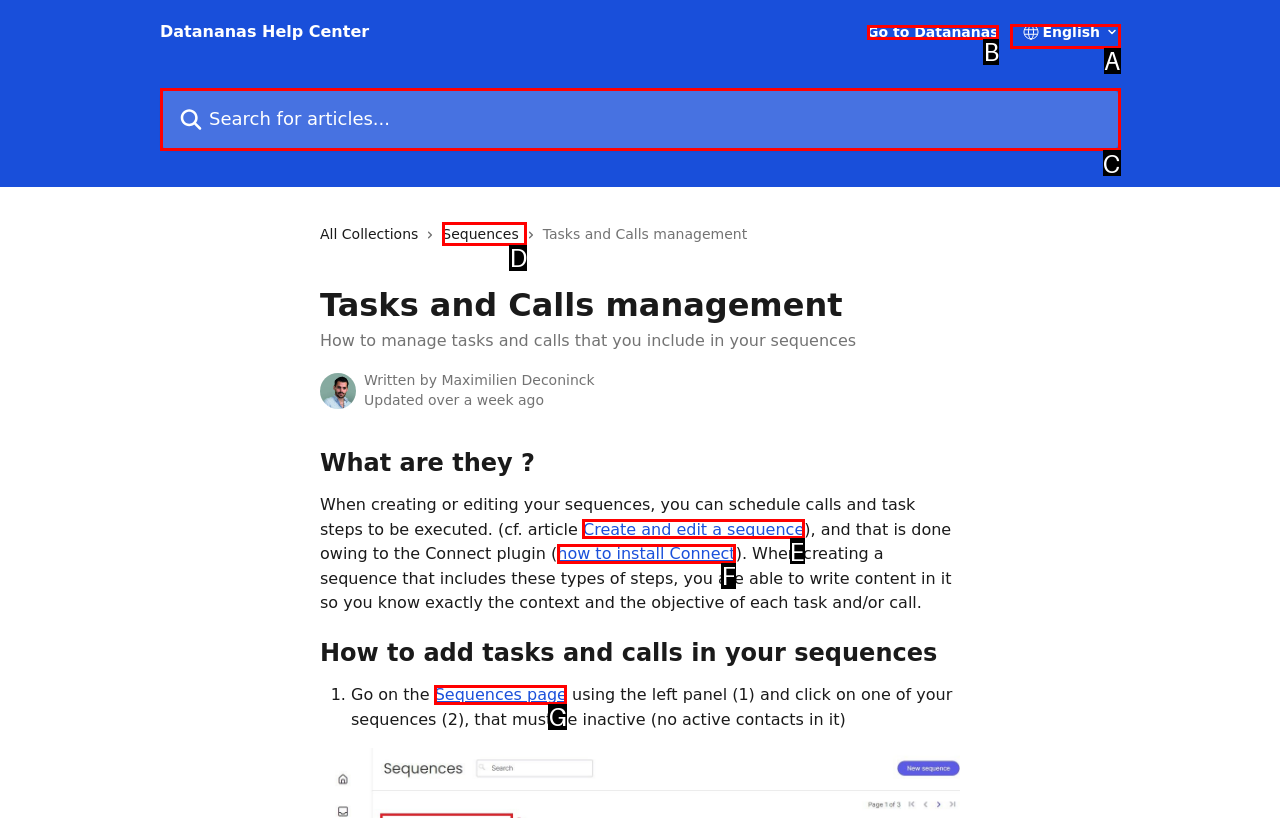Select the HTML element that matches the description: Go to Datananas
Respond with the letter of the correct choice from the given options directly.

B